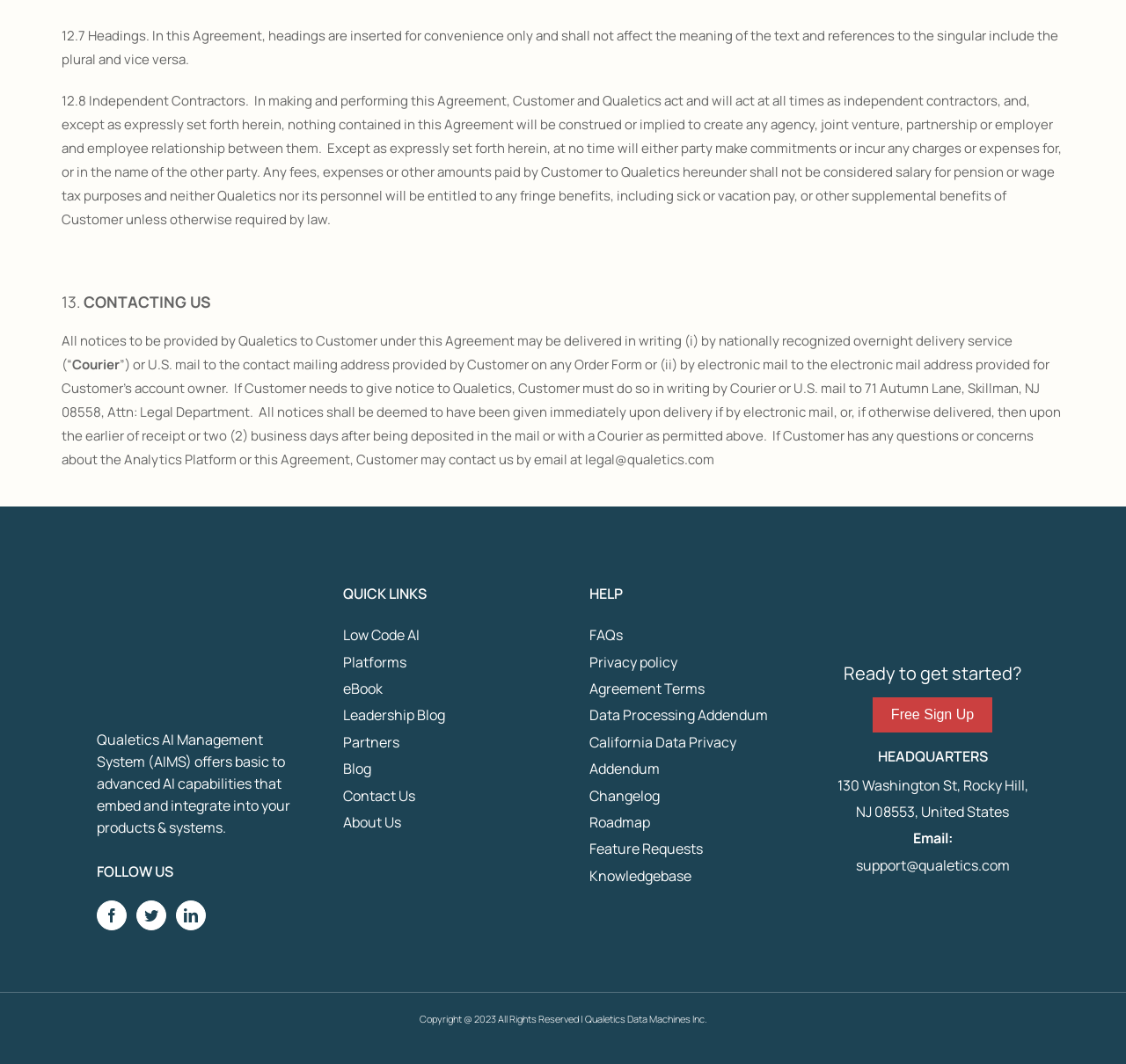Provide a brief response to the question below using a single word or phrase: 
What is the purpose of the Analytics Platform offered by Qualetics?

to embed and integrate AI capabilities into products & systems